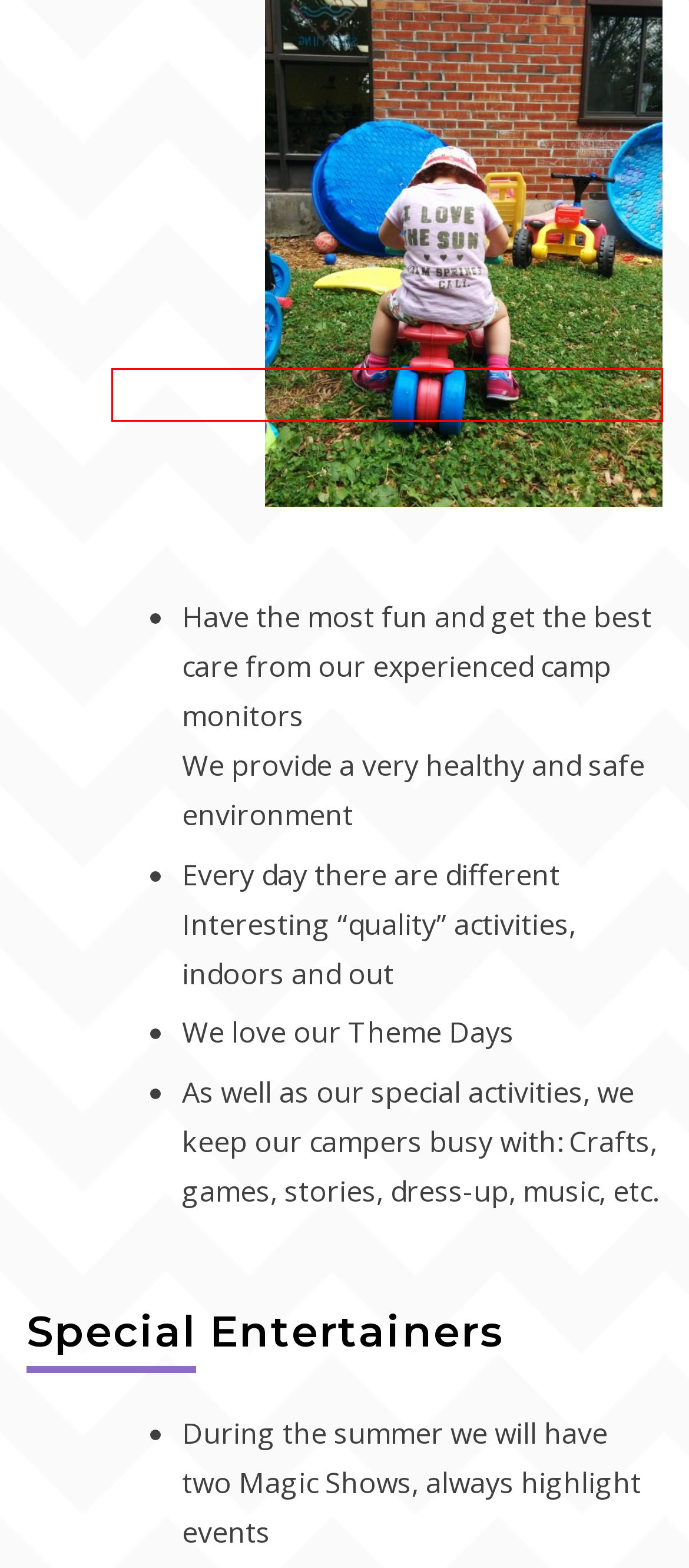Review the screenshot of a webpage that includes a red bounding box. Choose the webpage description that best matches the new webpage displayed after clicking the element within the bounding box. Here are the candidates:
A. Contact Us – Montessori Pointe Claire
B. Photo Gallery – Montessori Pointe Claire
C. Daily Schedule – Montessori Pointe Claire
D. Principles of Learning – Montessori Pointe Claire
E. Prekindergarten (4yrs.) – Montessori Pointe Claire
F. Optional Activities – Montessori Pointe Claire
G. Activités du Camp – Montessori Pointe Claire
H. The Montessori Philosophy – Montessori Pointe Claire

E